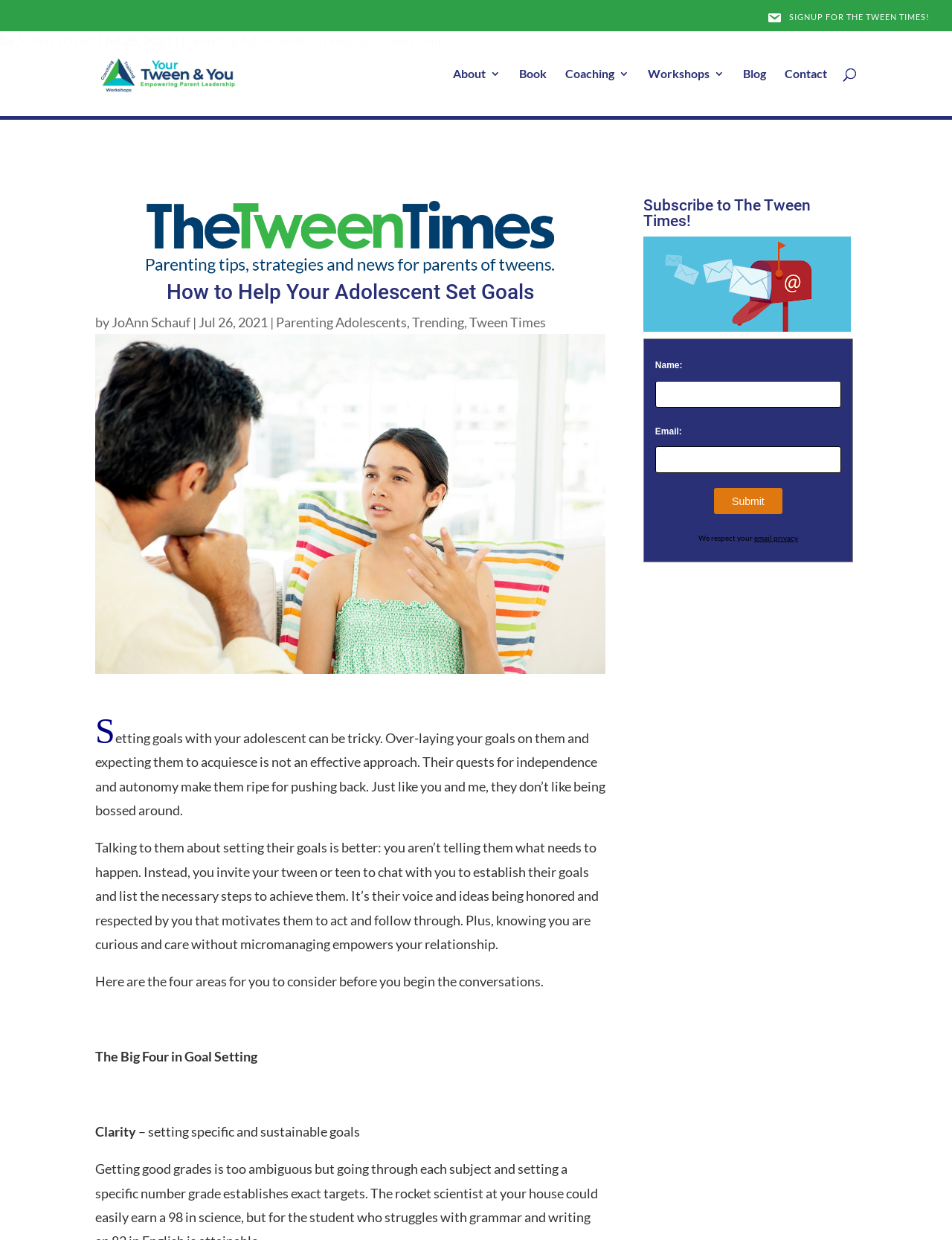Please find the bounding box coordinates for the clickable element needed to perform this instruction: "Read the article by JoAnn Schauf".

[0.017, 0.026, 0.1, 0.039]